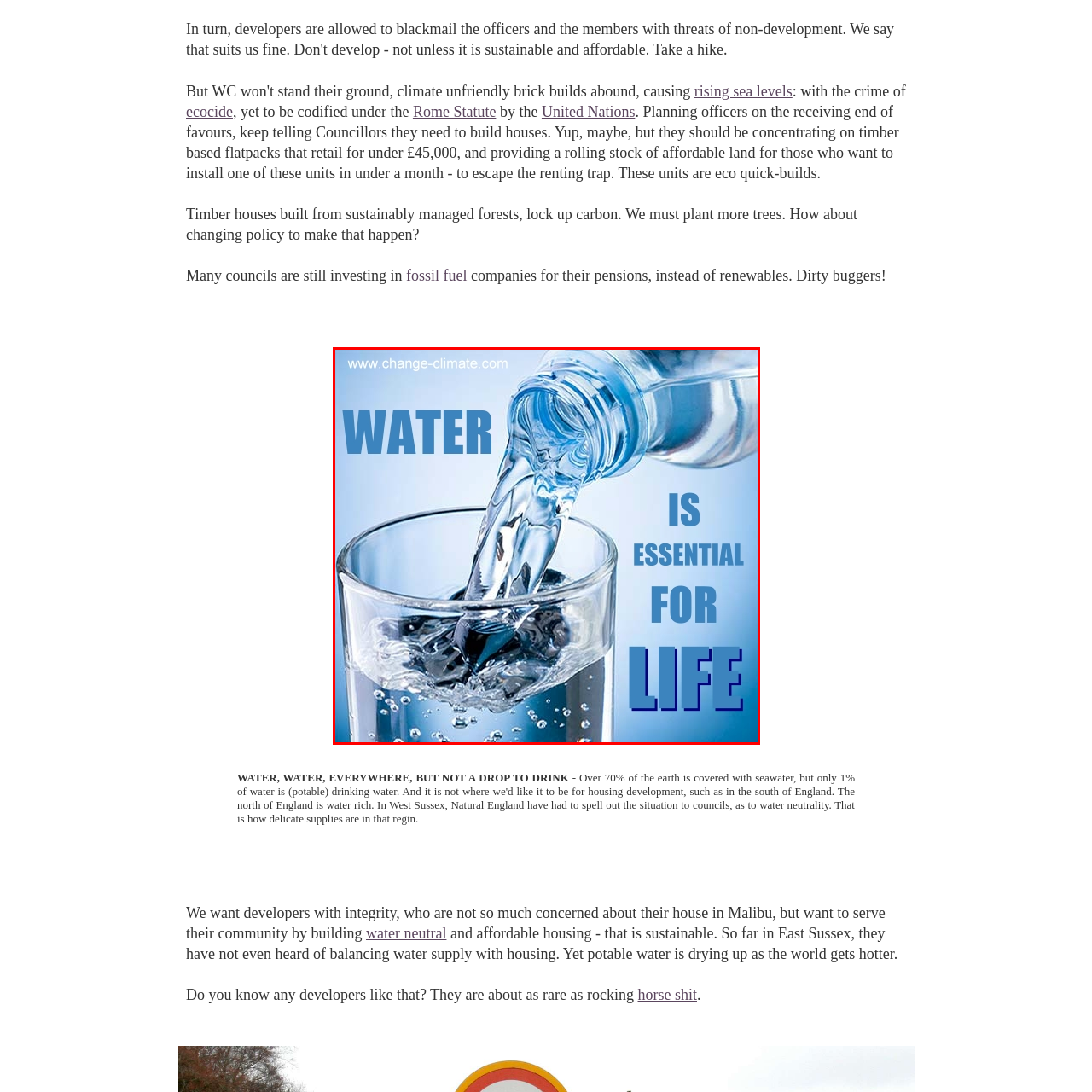Offer a detailed account of what is shown inside the red bounding box.

The image depicts a close-up of a clear glass being filled with water from a bottle. The water streams in, creating bubbles and ripples as it fills the glass. Prominently displayed in bold blue lettering are the words "WATER IS ESSENTIAL FOR LIFE," emphasizing the critical importance of water for survival. The background features a subtle gradient, enhancing the focus on the water and the text. The image serves as a reminder of water's vital role in our lives and highlights the message to conserve this precious resource, aligning with themes of sustainability and environmental awareness. A website URL at the top suggests further information on climate issues.